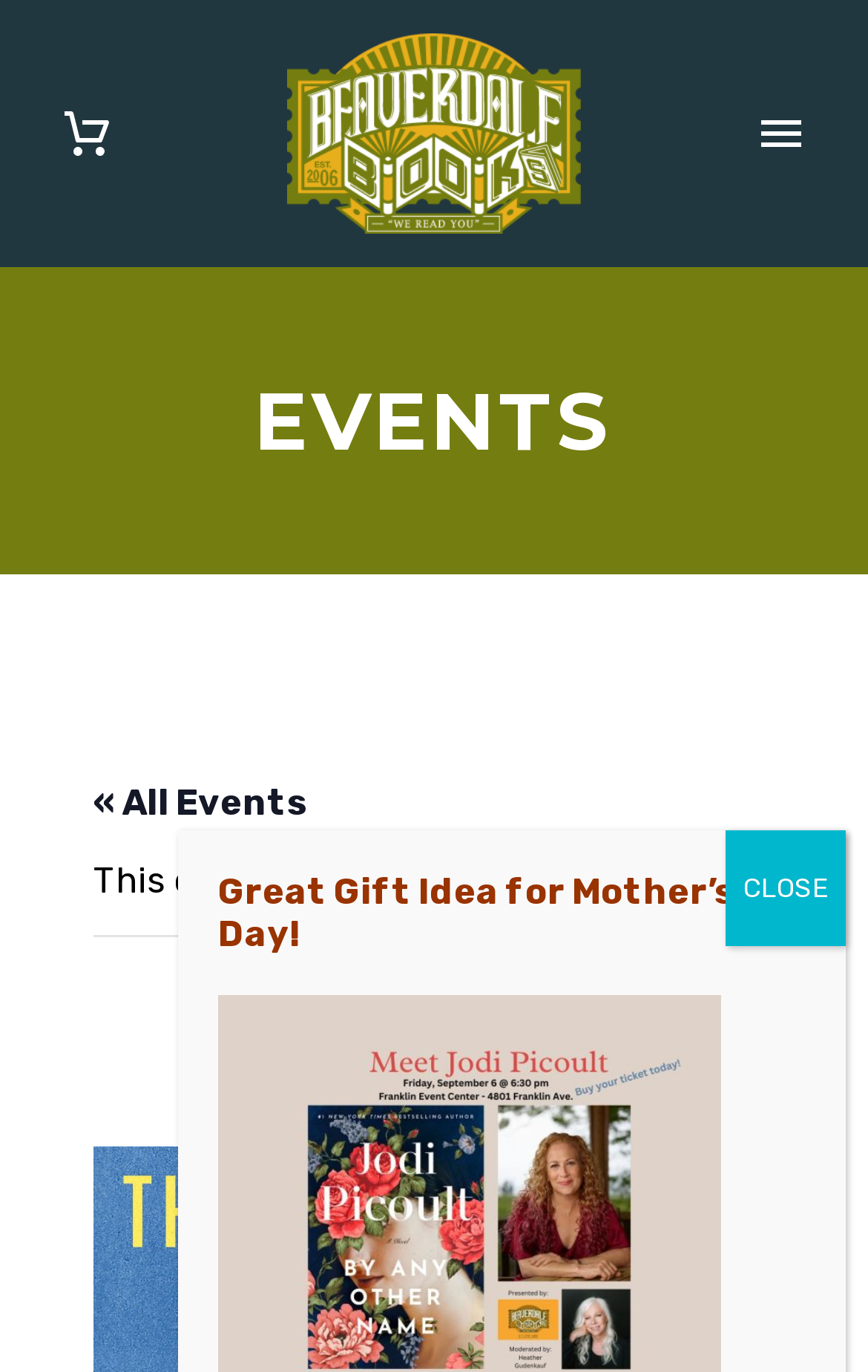Determine the bounding box coordinates for the area that should be clicked to carry out the following instruction: "Learn more about the 'Meet the Author' event".

[0.108, 0.716, 0.892, 0.771]